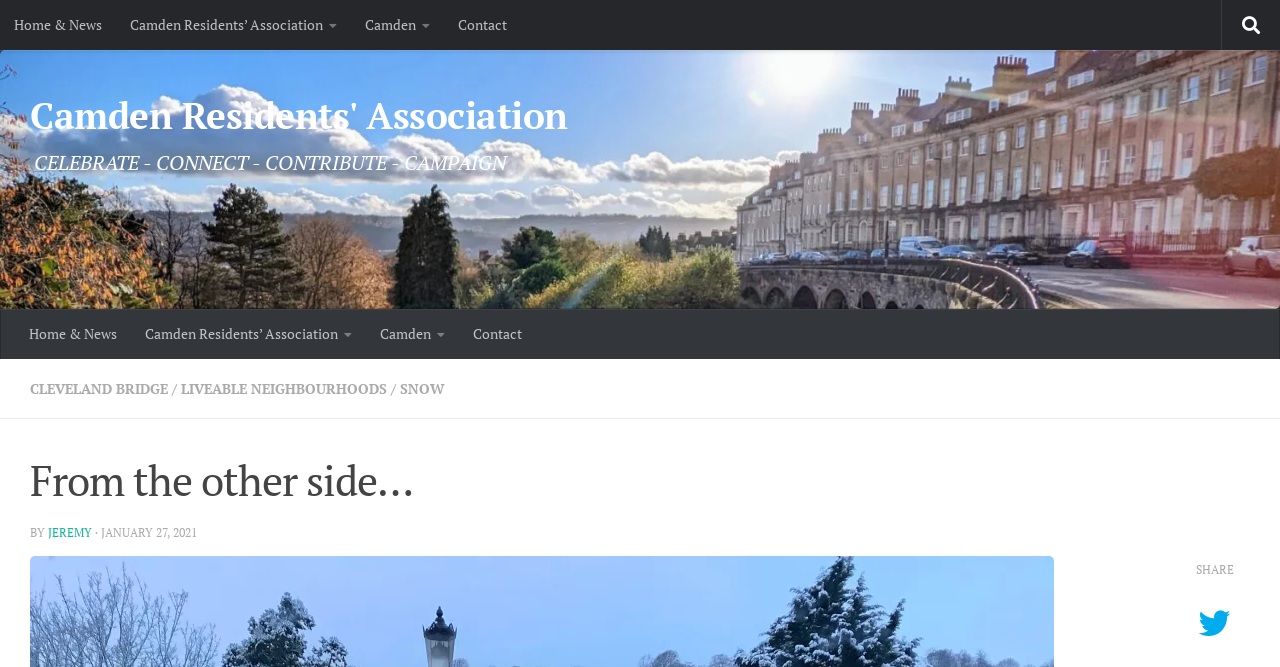Locate the coordinates of the bounding box for the clickable region that fulfills this instruction: "Go to 'Camden Residents’ Association'".

[0.091, 0.0, 0.274, 0.075]